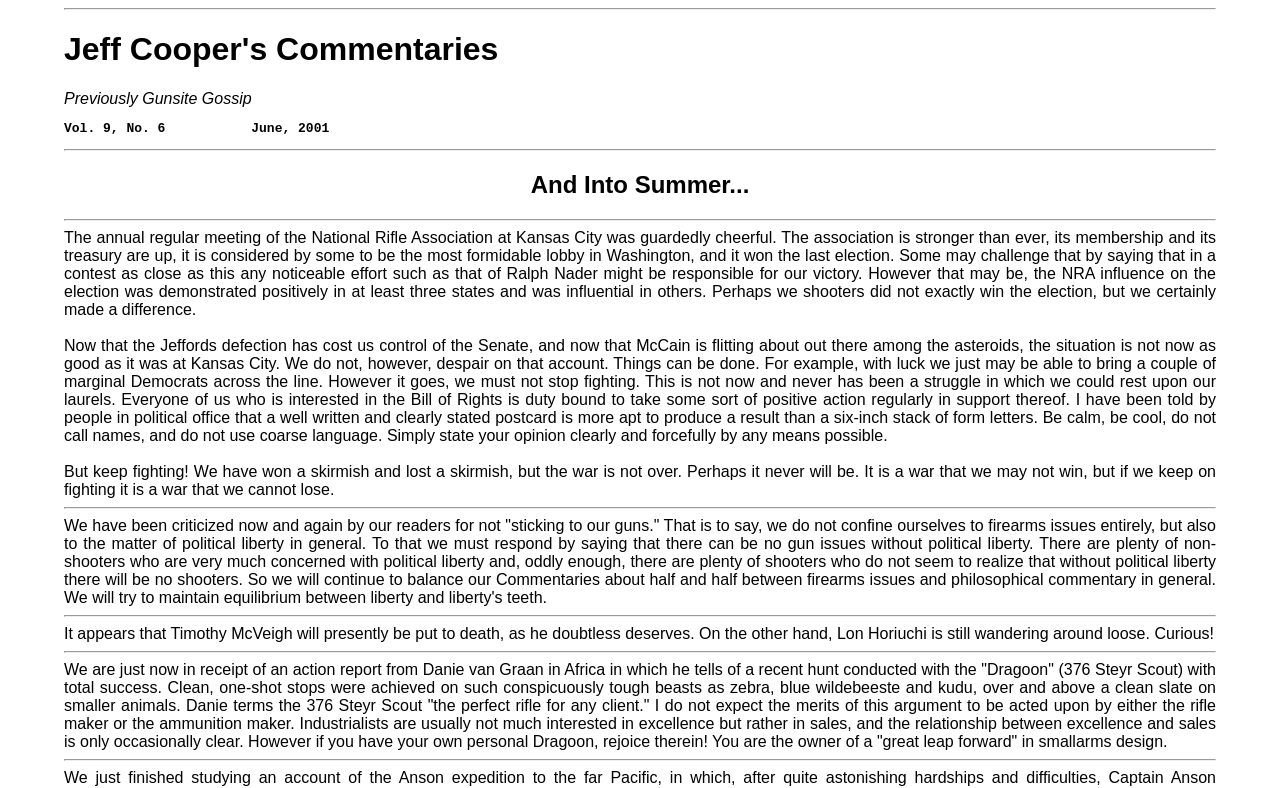What is the main topic of the commentary?
Ensure your answer is thorough and detailed.

The main topic of the commentary appears to be gun rights and politics, as indicated by the text content of the StaticText elements which discuss the National Rifle Association, gun control, and political liberty.